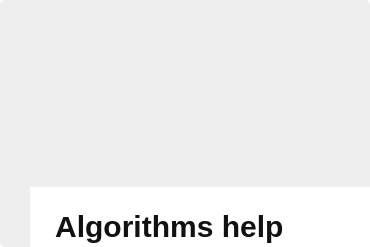Generate an elaborate caption for the given image.

The image depicts a prominent feature titled "Algorithms help people see and correct their biases, study shows." This suggests a focus on the role of algorithms in identifying and mitigating biases in various fields, likely within the context of artificial intelligence and data analysis. Surrounding this, the image is part of an article that references studies illustrating how algorithms are transforming our understanding of bias, emphasizing ongoing research and developments in this area. The date associated with this content is May 10, 2024, highlighting its currency and relevance.